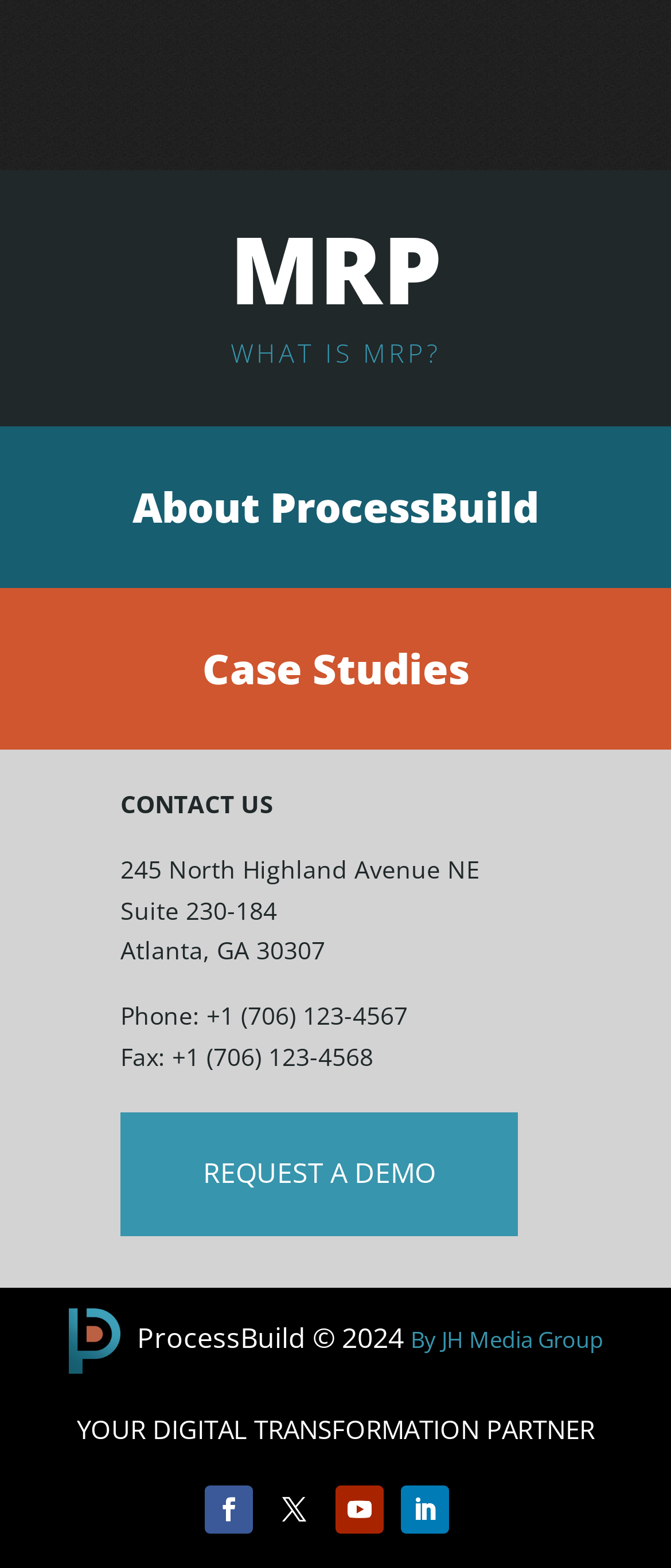Can you look at the image and give a comprehensive answer to the question:
What is the phone number?

The phone number can be found in the contact information section, which is located at the middle of the page, and is described as 'Phone: +1 (706) 123-4567'.